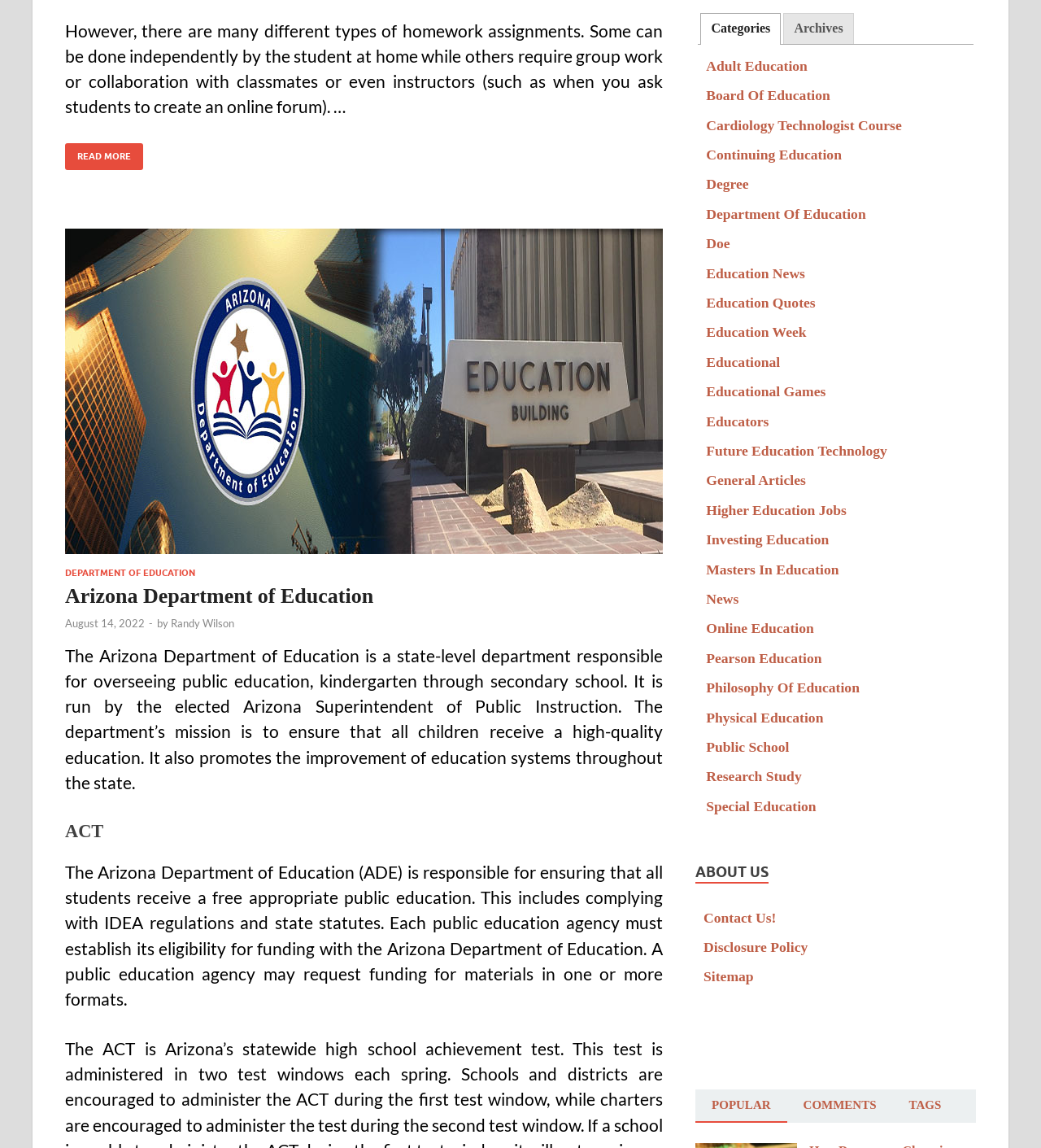Select the bounding box coordinates of the element I need to click to carry out the following instruction: "Click on the 'Contact Us!' link".

[0.676, 0.792, 0.746, 0.806]